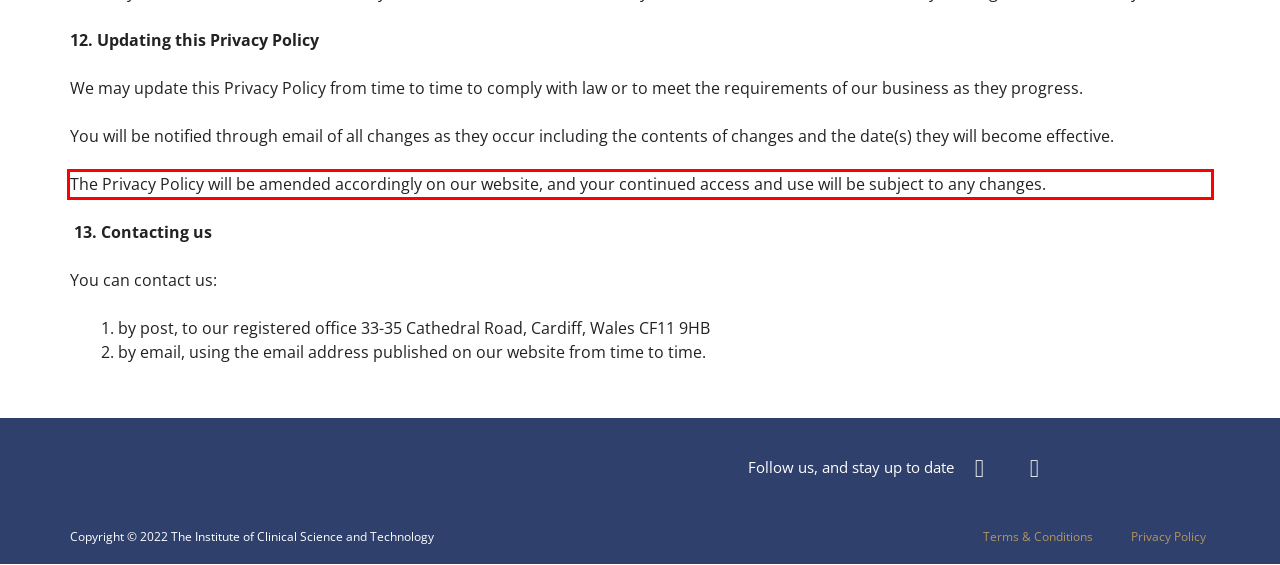Please identify and extract the text from the UI element that is surrounded by a red bounding box in the provided webpage screenshot.

The Privacy Policy will be amended accordingly on our website, and your continued access and use will be subject to any changes.